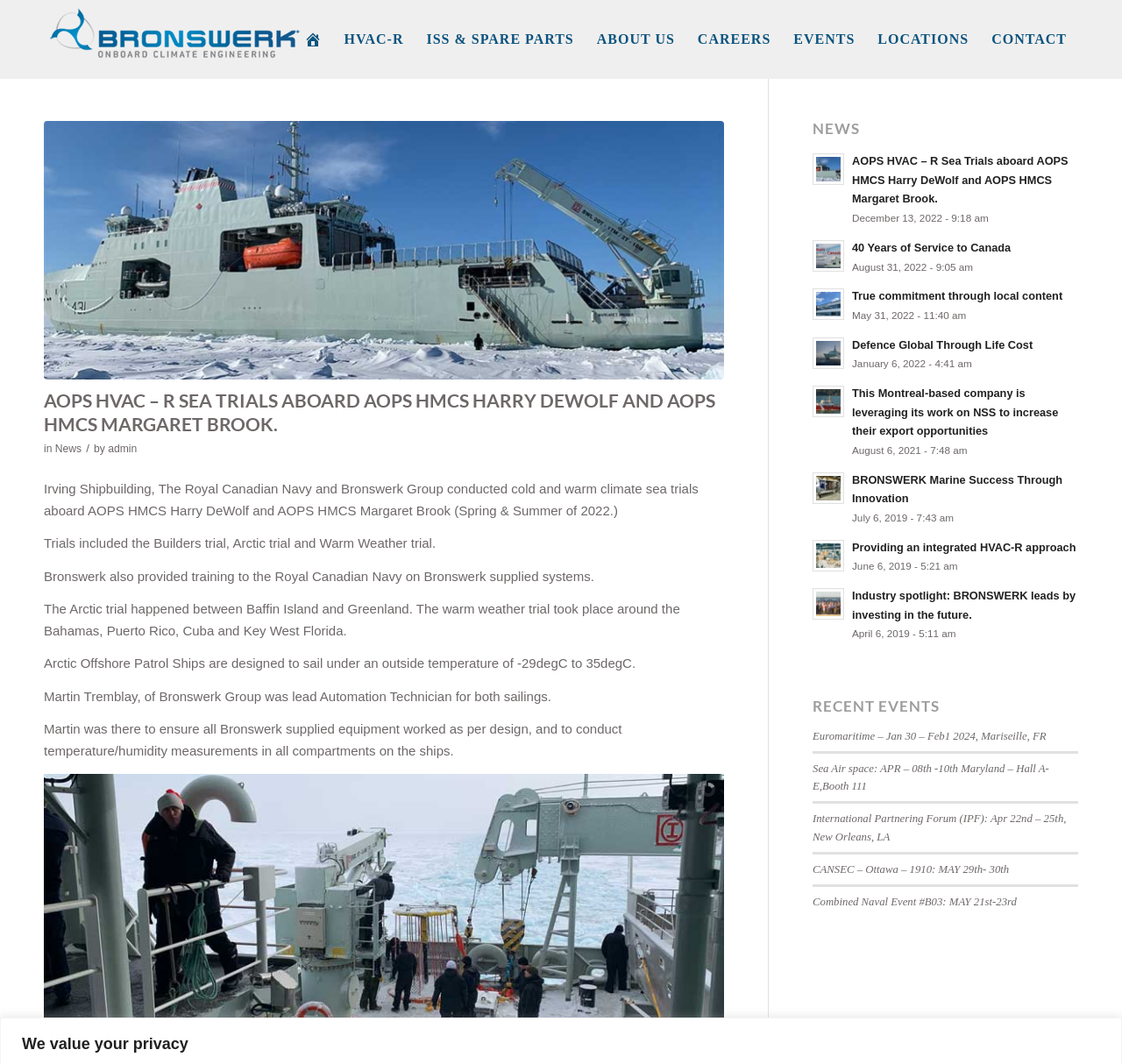Locate the bounding box of the UI element based on this description: "ISS & Spare Parts". Provide four float numbers between 0 and 1 as [left, top, right, bottom].

[0.37, 0.0, 0.522, 0.074]